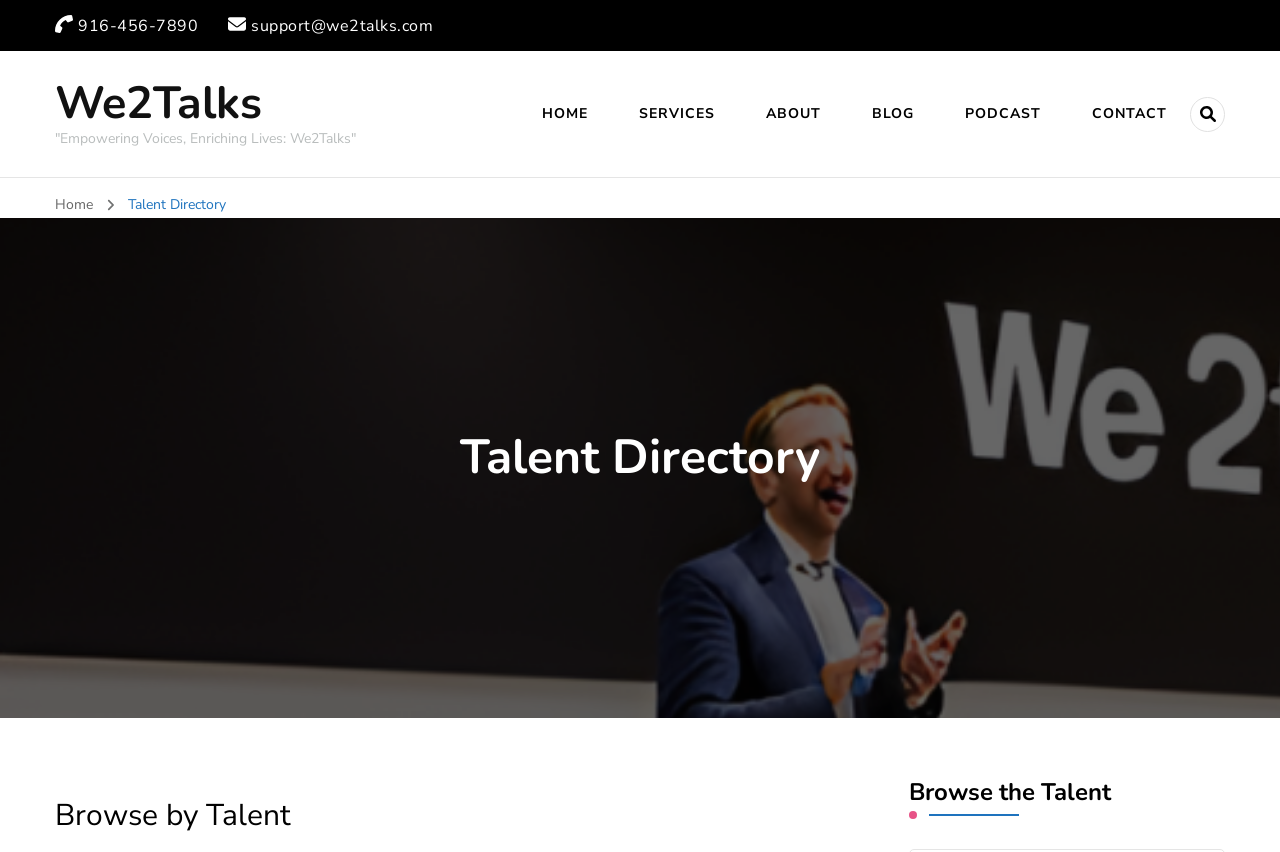Determine the bounding box coordinates of the region that needs to be clicked to achieve the task: "click the phone number".

[0.061, 0.018, 0.155, 0.043]